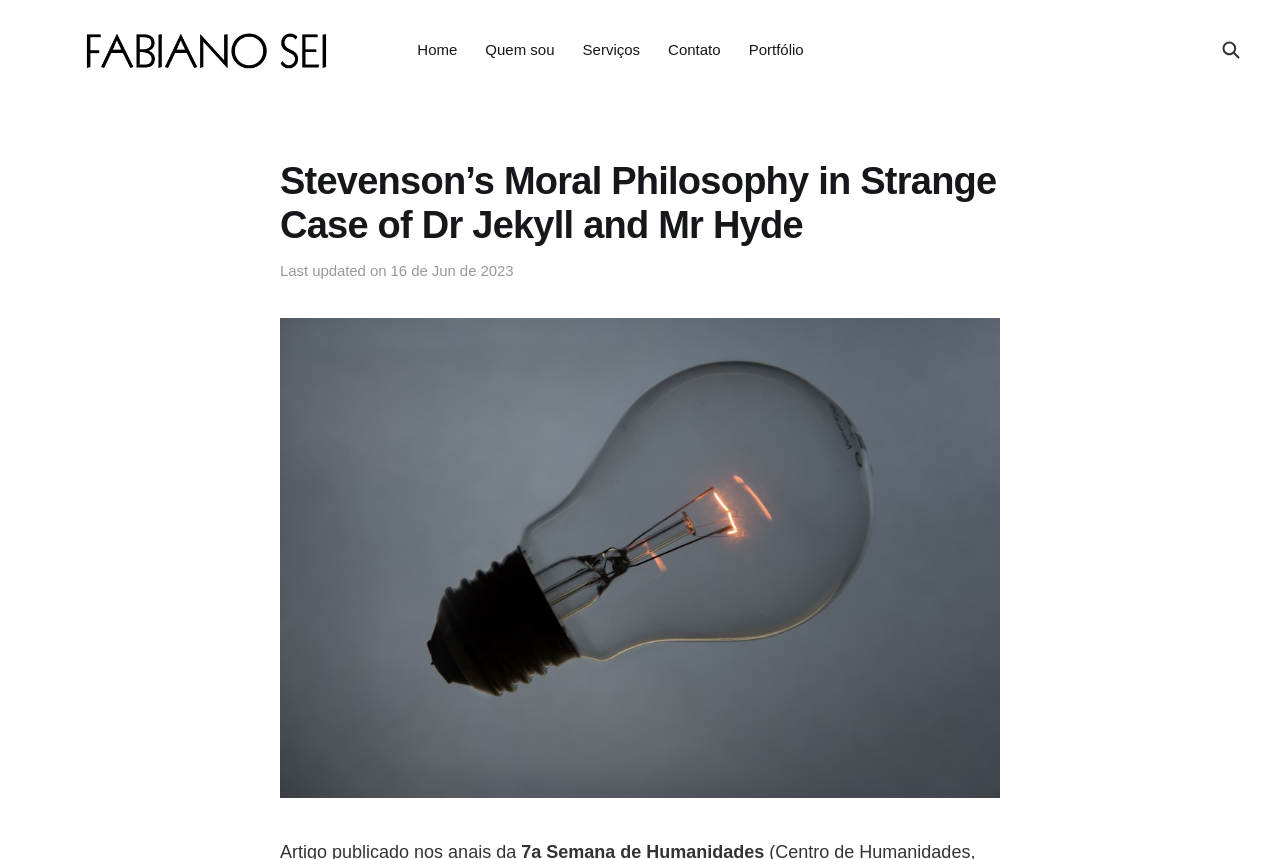Generate the main heading text from the webpage.

Stevenson’s Moral Philosophy in Strange Case of Dr Jekyll and Mr Hyde